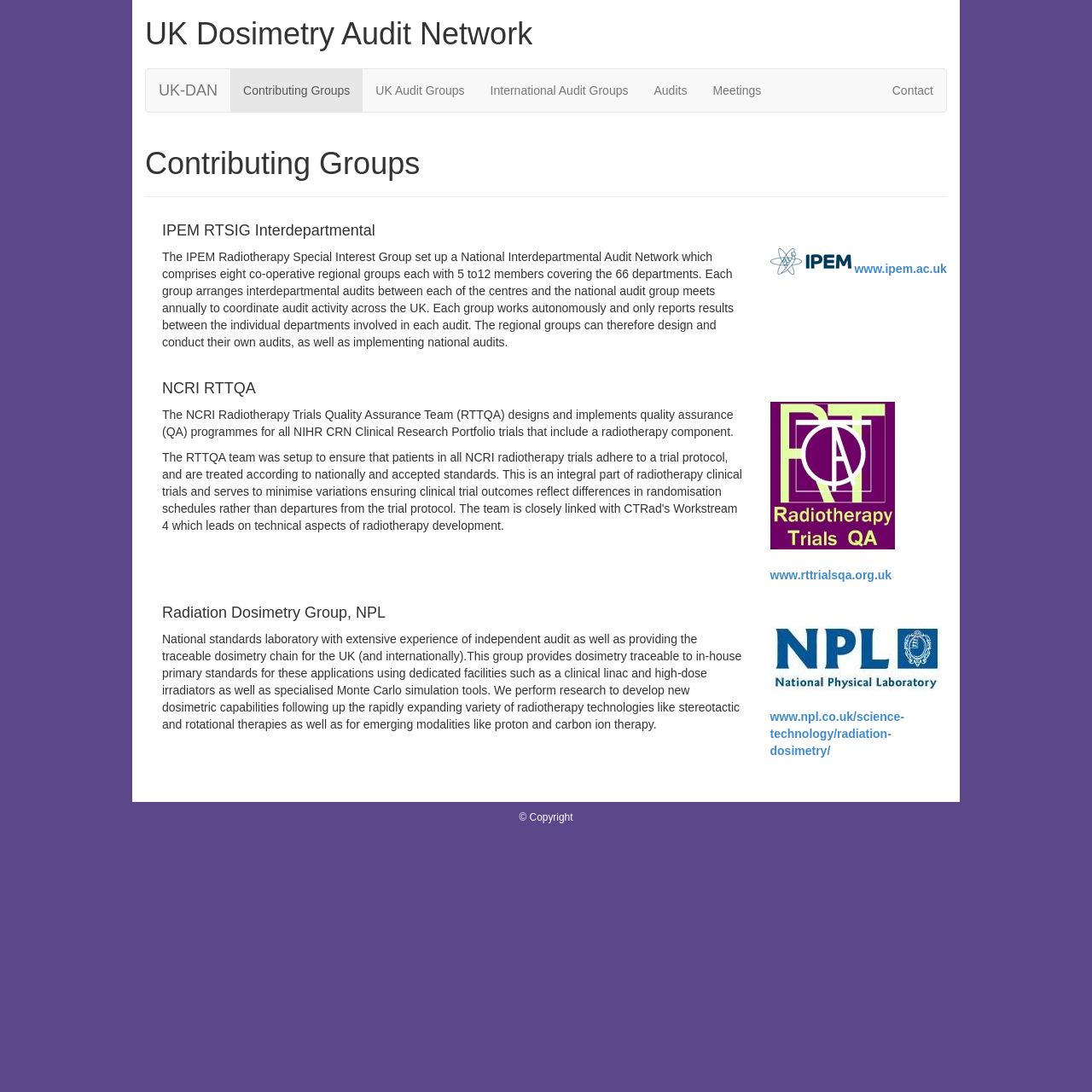Can you find the bounding box coordinates for the UI element given this description: "Contributing Groups"? Provide the coordinates as four float numbers between 0 and 1: [left, top, right, bottom].

[0.211, 0.063, 0.332, 0.102]